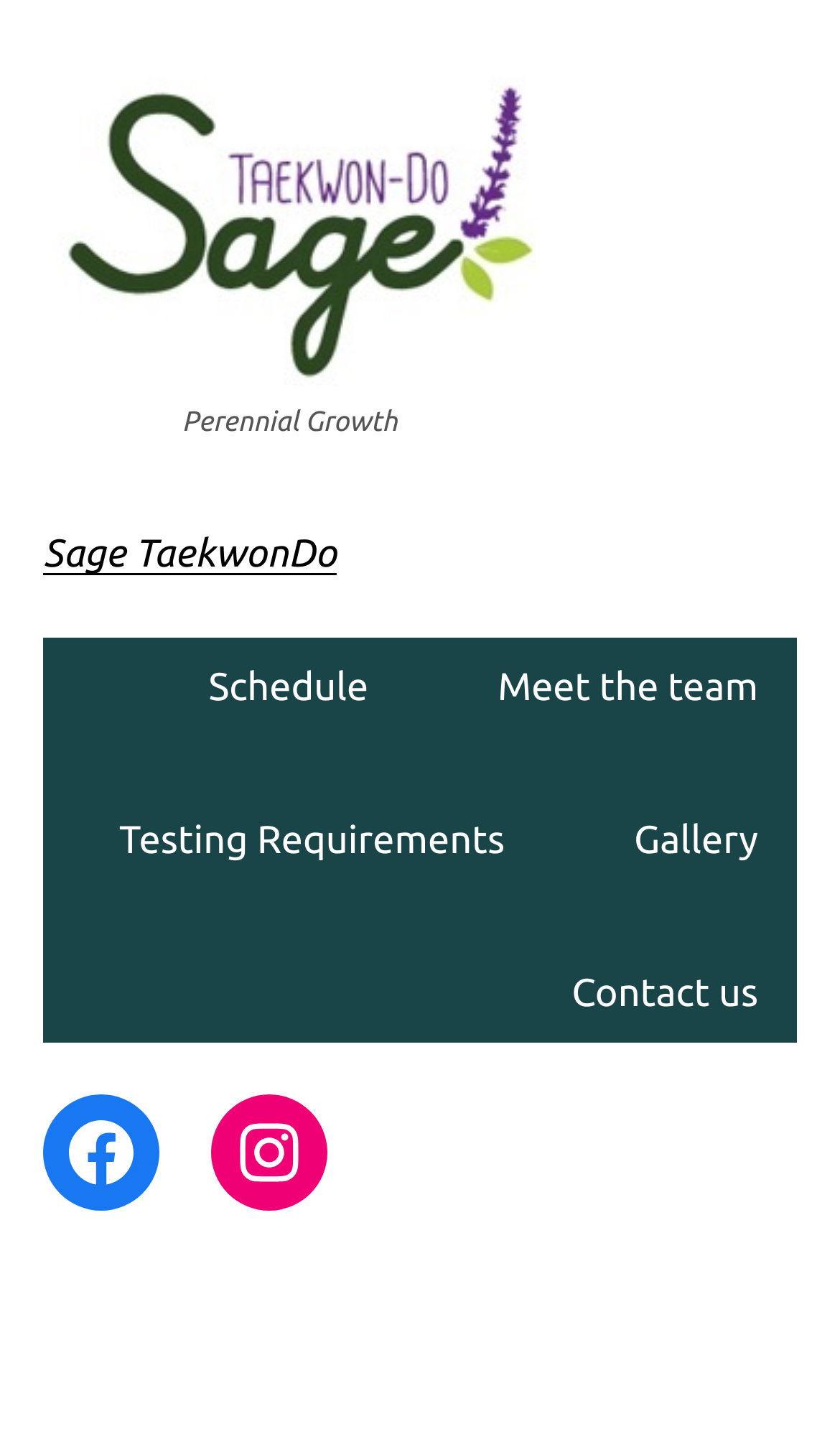What is the name of the instructor?
Based on the screenshot, provide your answer in one word or phrase.

Steven Lovett